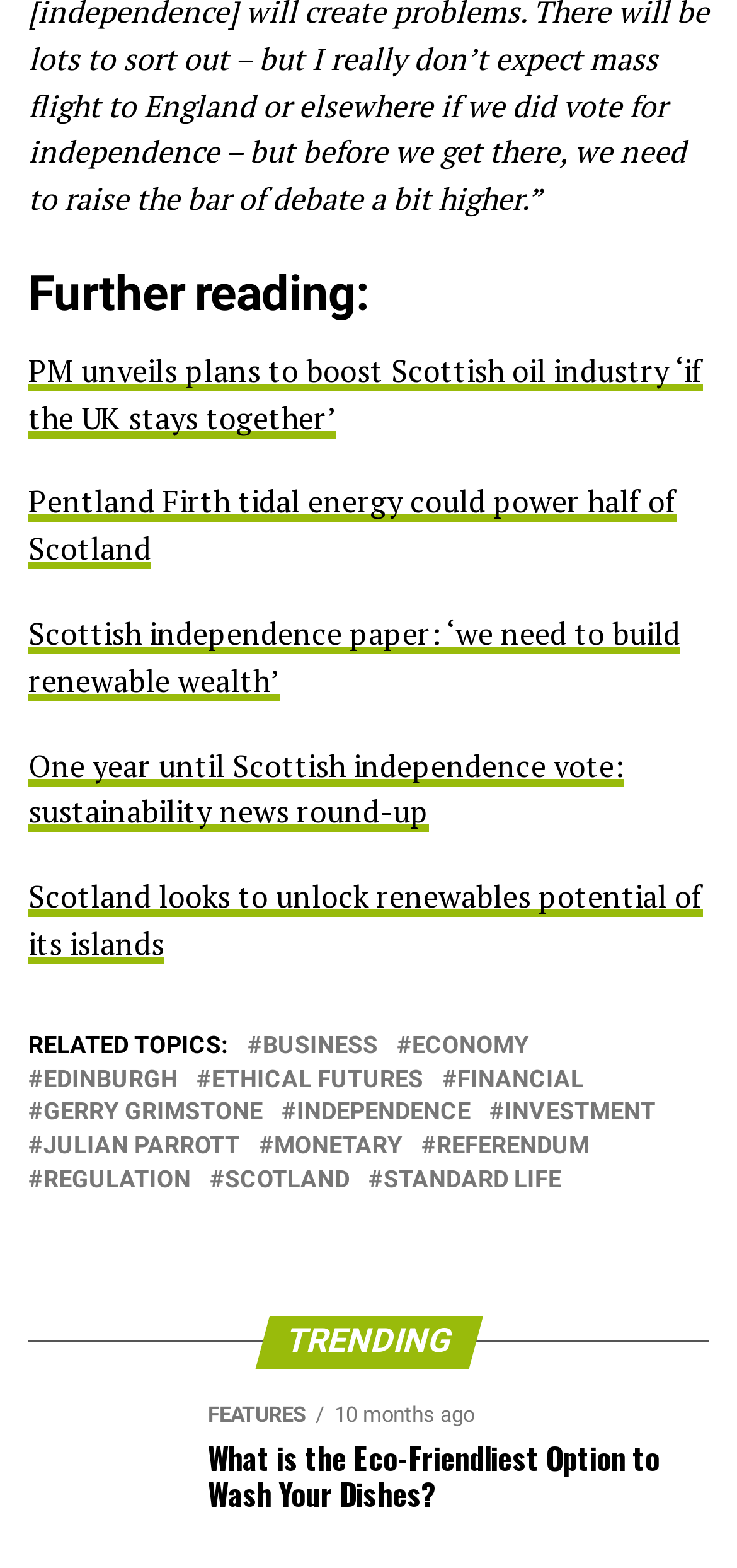Based on the element description, predict the bounding box coordinates (top-left x, top-left y, bottom-right x, bottom-right y) for the UI element in the screenshot: scotland

[0.305, 0.745, 0.474, 0.76]